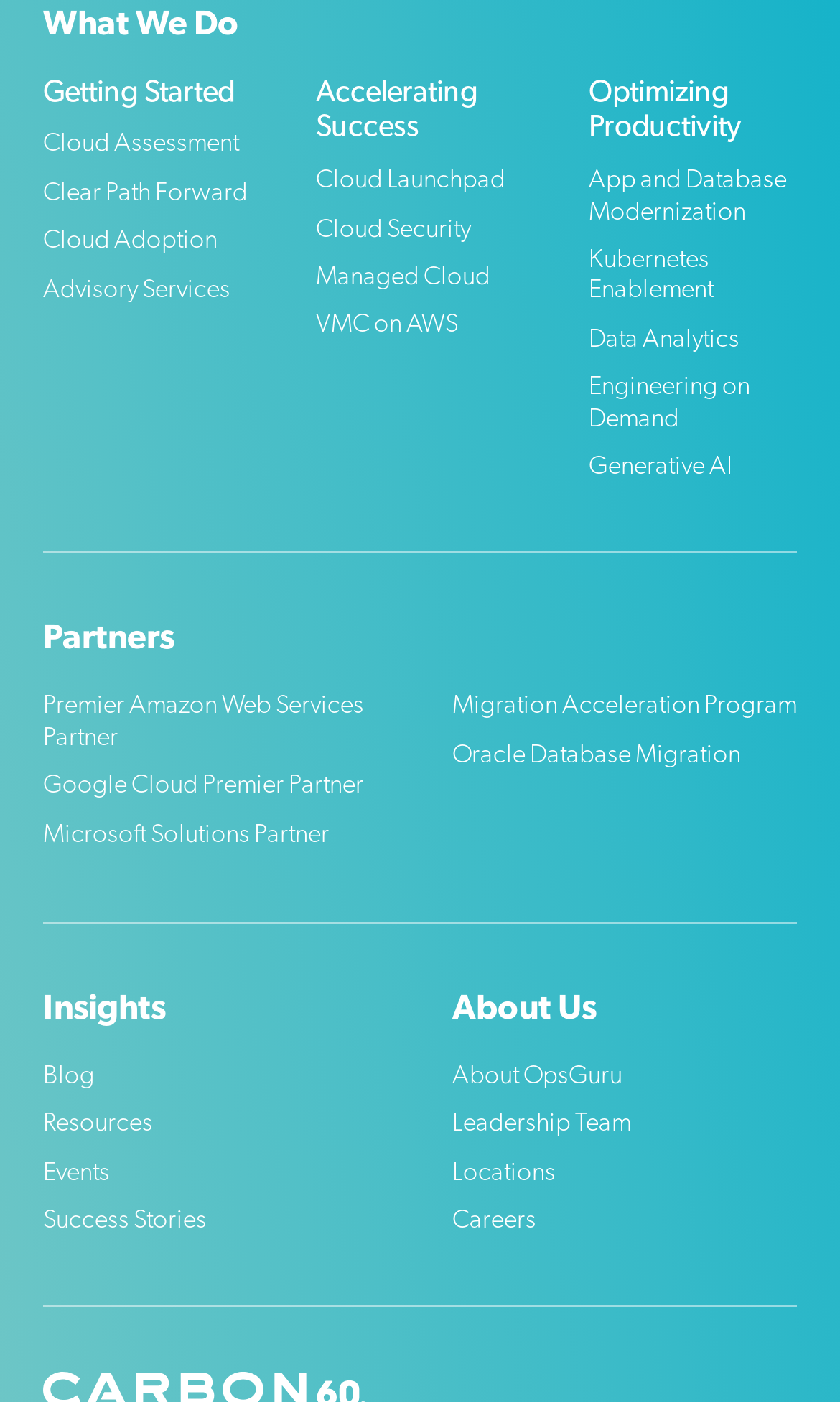Determine the bounding box coordinates for the area that should be clicked to carry out the following instruction: "Discover Premier Amazon Web Services Partner".

[0.051, 0.492, 0.462, 0.536]